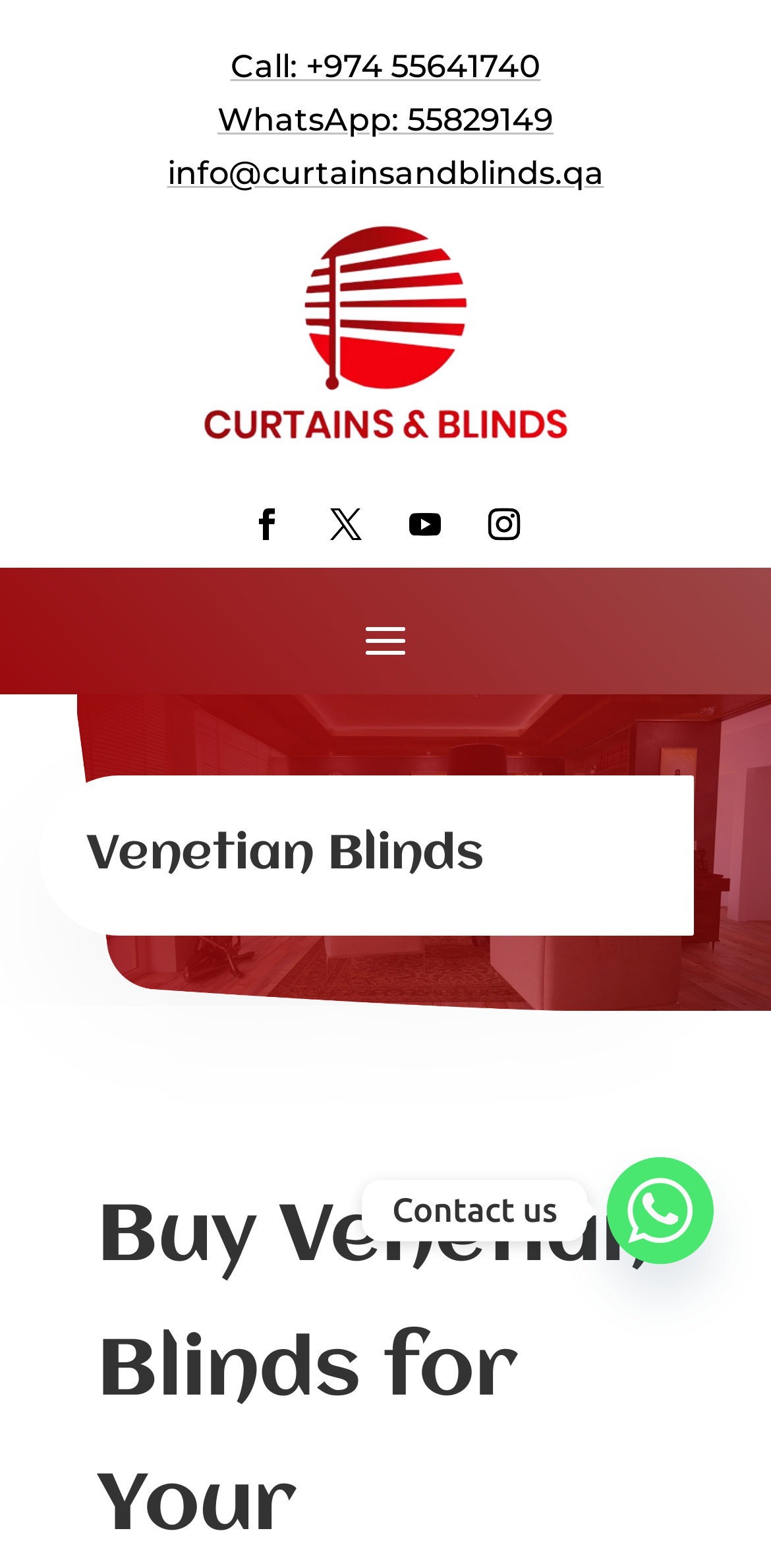What is the alternative way to contact the company besides calling? From the image, respond with a single word or brief phrase.

WhatsApp